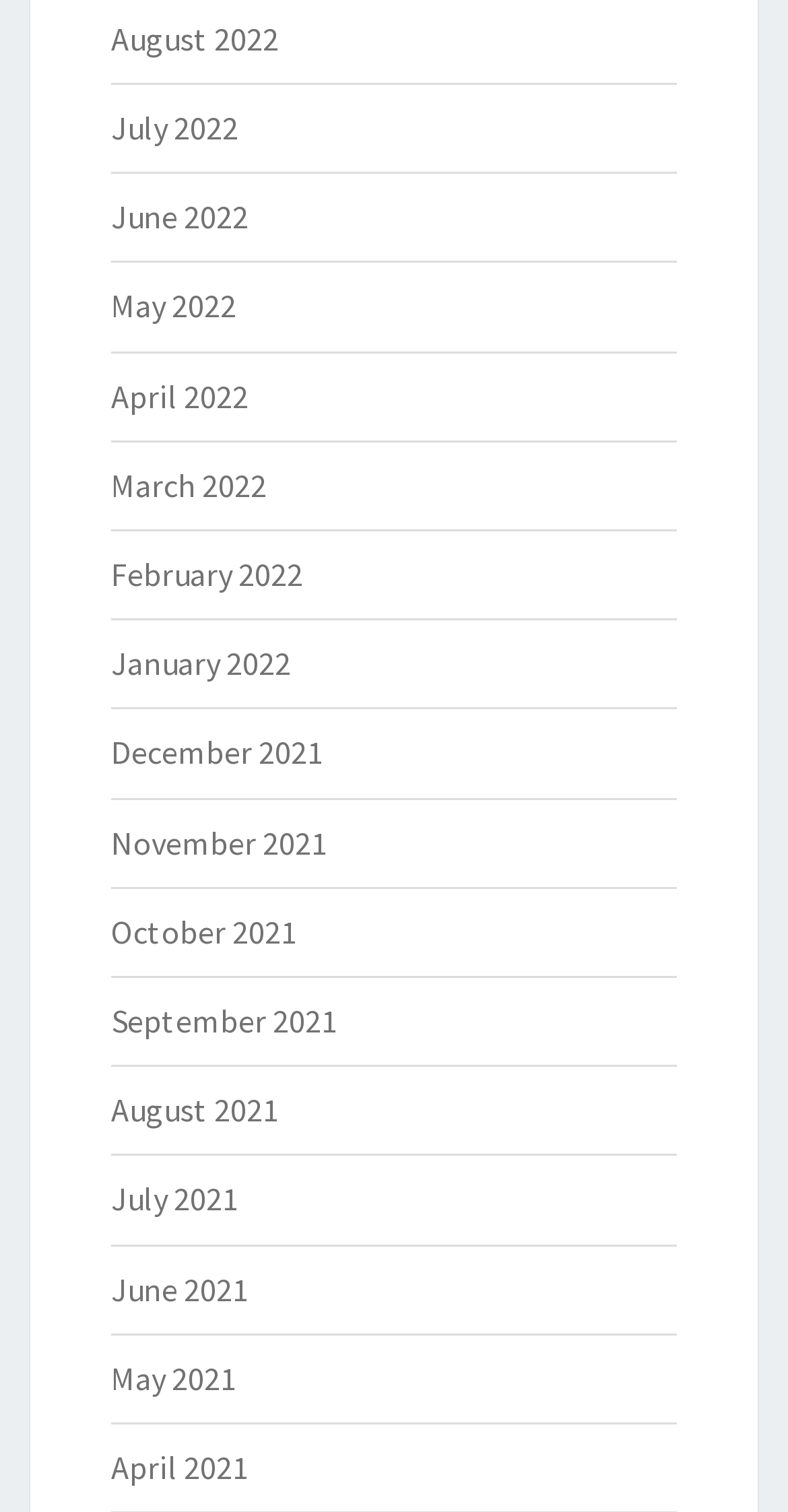Please answer the following question as detailed as possible based on the image: 
What is the earliest month listed?

I looked at the list of links and found that the last link, which is the bottom-most link, is 'April 2021', indicating that it is the earliest month listed.